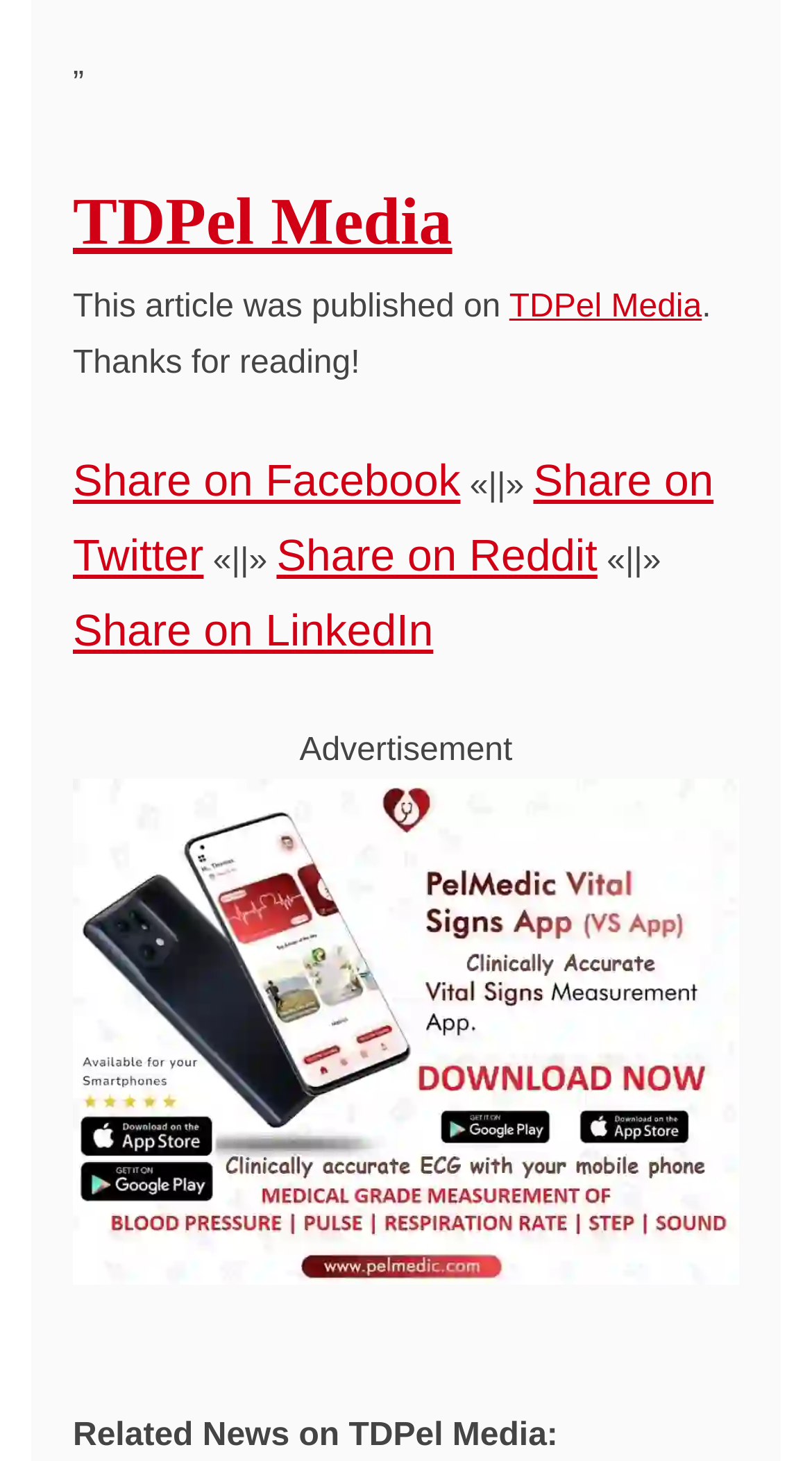What type of content is listed below the article?
Please provide a comprehensive answer based on the visual information in the image.

Below the article content, there is a section that lists related news articles on TDPel Media, as indicated by the static text 'Related News on TDPel Media:'.